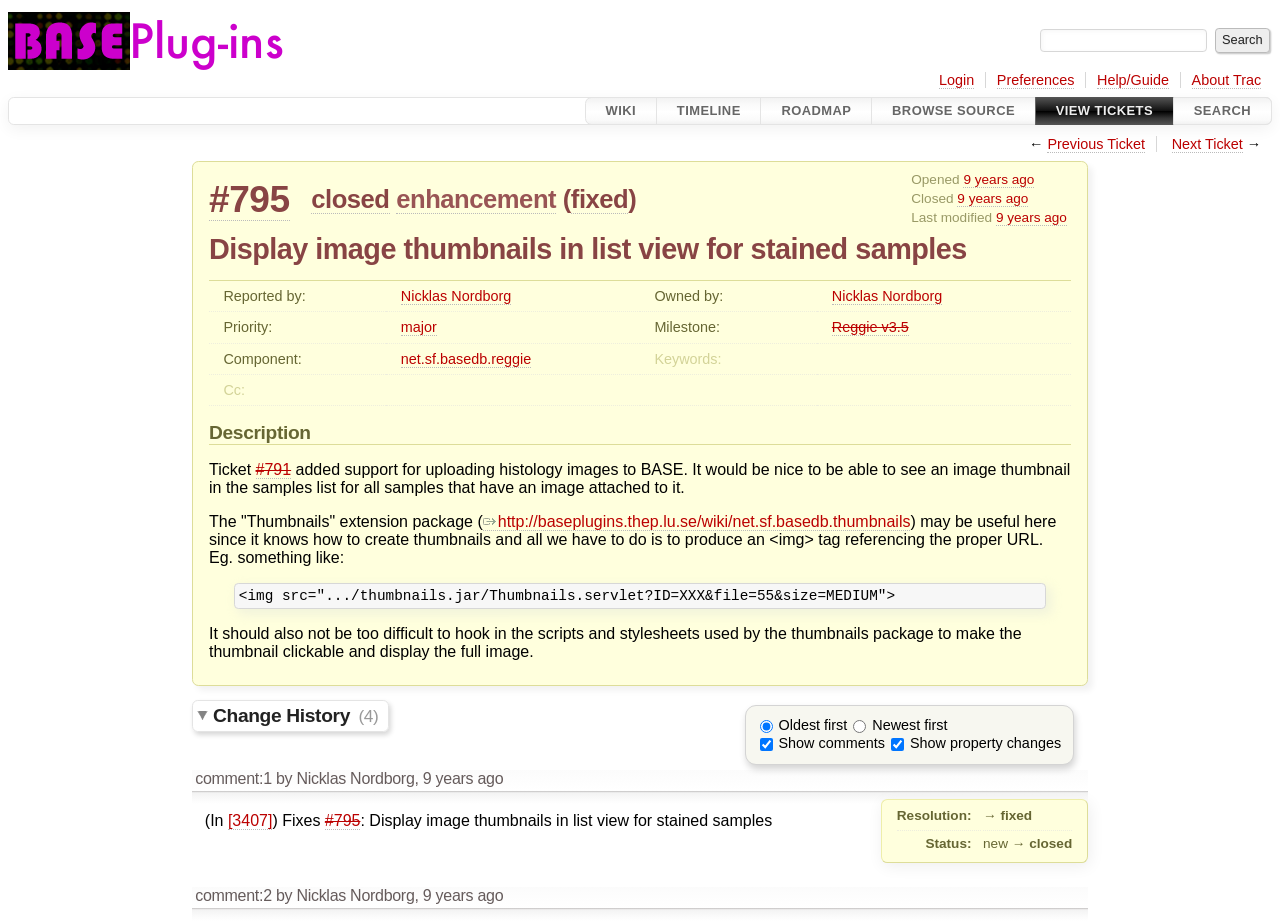Bounding box coordinates are specified in the format (top-left x, top-left y, bottom-right x, bottom-right y). All values are floating point numbers bounded between 0 and 1. Please provide the bounding box coordinate of the region this sentence describes: Cetera’s Privacy Policy

None